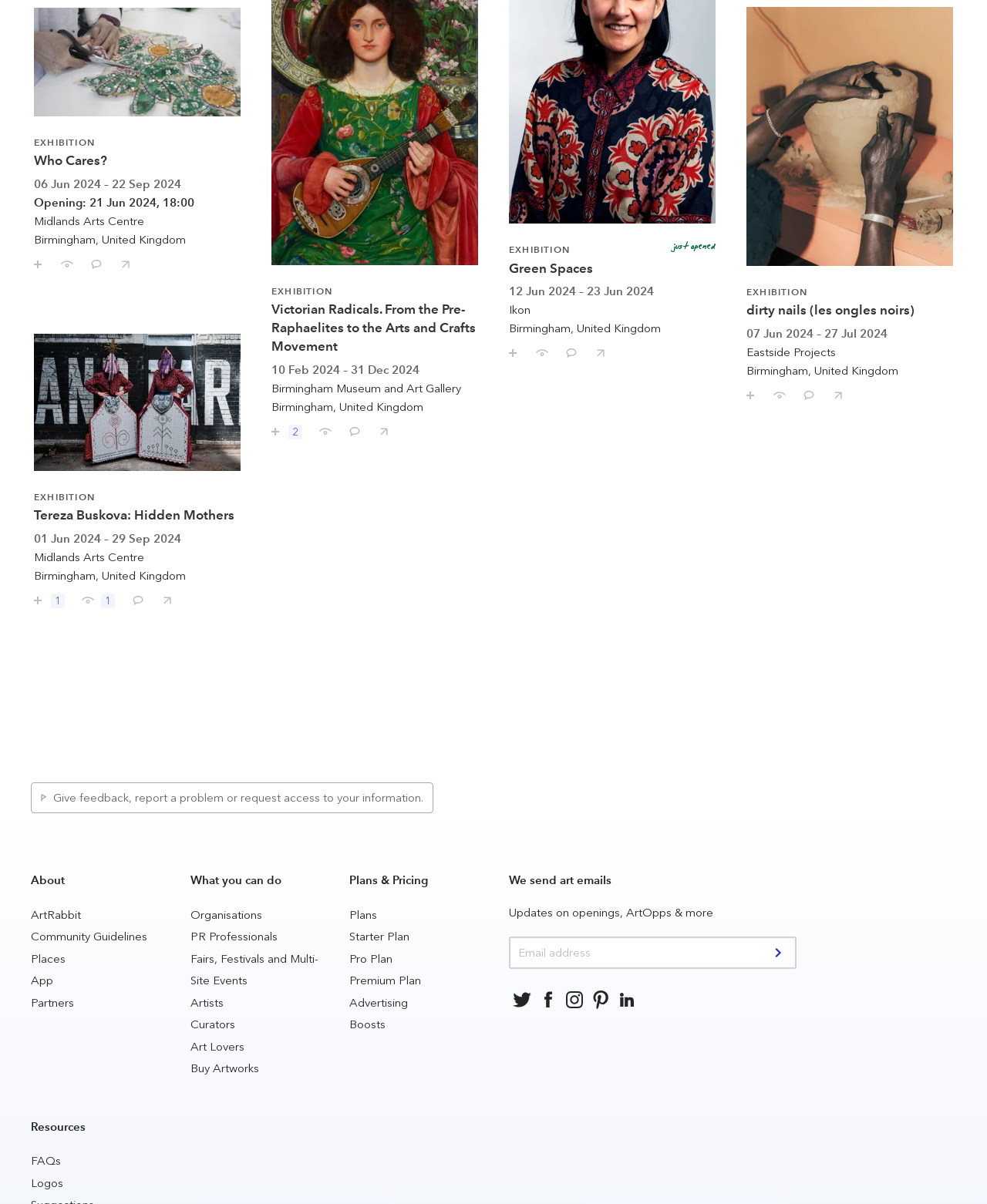Give a one-word or short phrase answer to this question: 
What is the title of the first exhibition?

Who Cares?